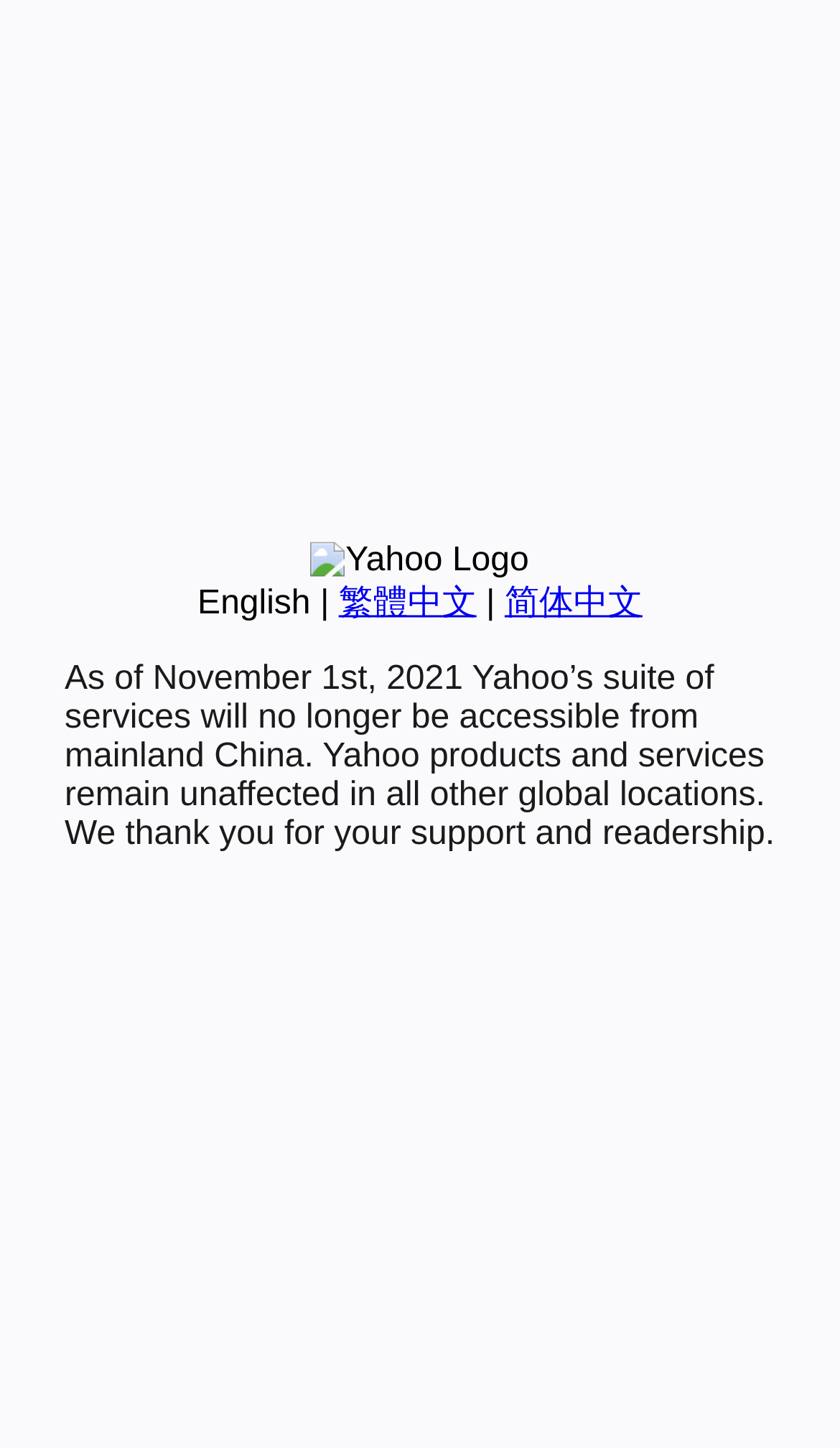Extract the bounding box coordinates for the described element: "简体中文". The coordinates should be represented as four float numbers between 0 and 1: [left, top, right, bottom].

[0.601, 0.404, 0.765, 0.429]